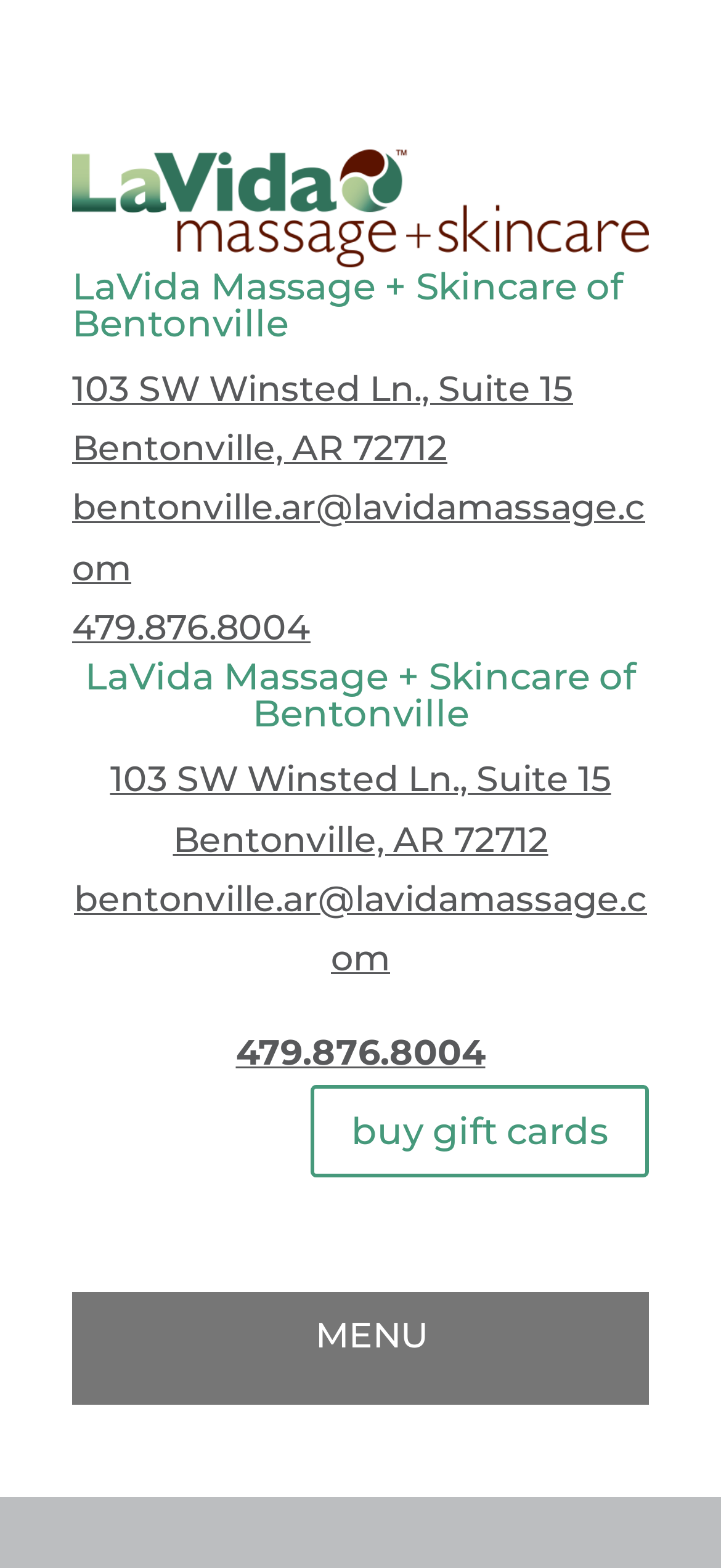Determine the bounding box coordinates for the clickable element required to fulfill the instruction: "visit the homepage". Provide the coordinates as four float numbers between 0 and 1, i.e., [left, top, right, bottom].

[0.1, 0.171, 0.9, 0.23]